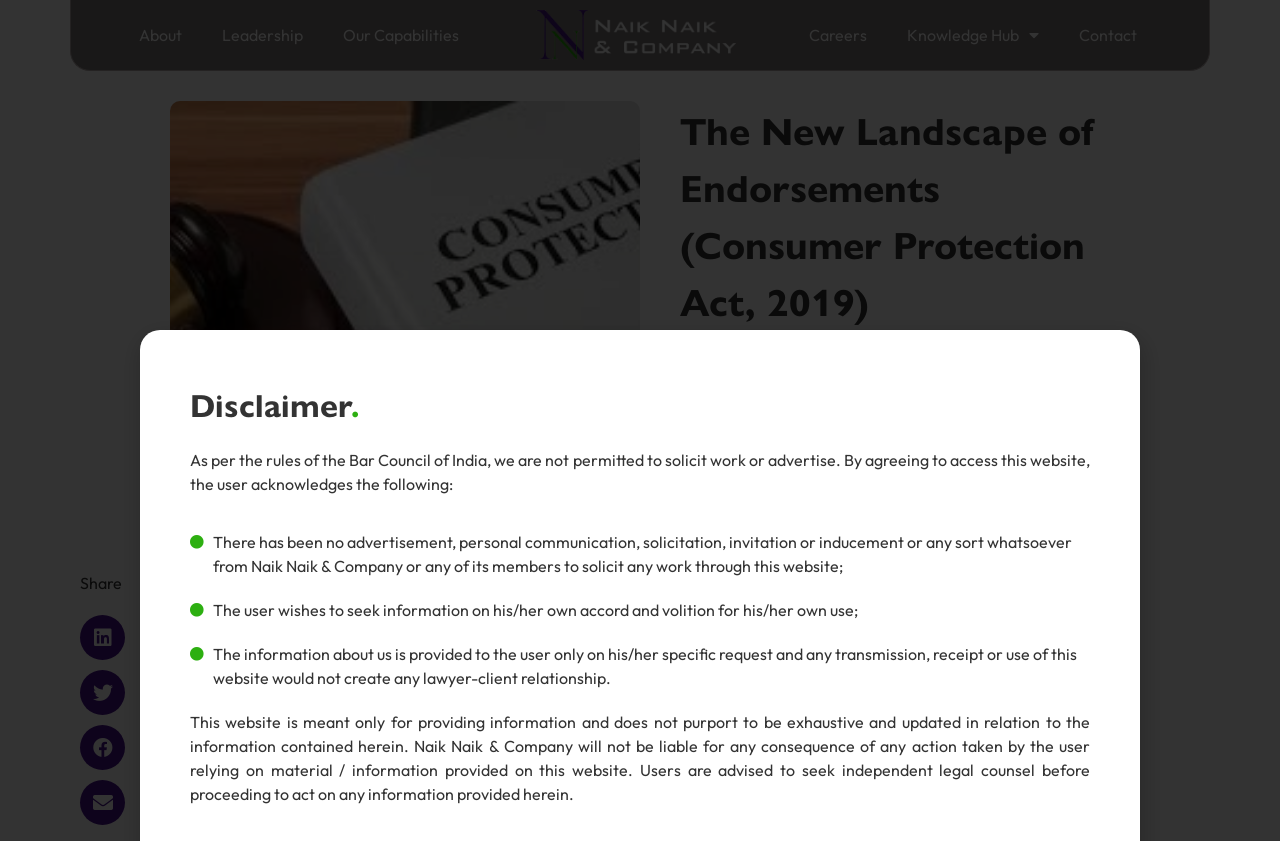Determine the bounding box coordinates of the clickable element necessary to fulfill the instruction: "Click on mav". Provide the coordinates as four float numbers within the 0 to 1 range, i.e., [left, top, right, bottom].

None